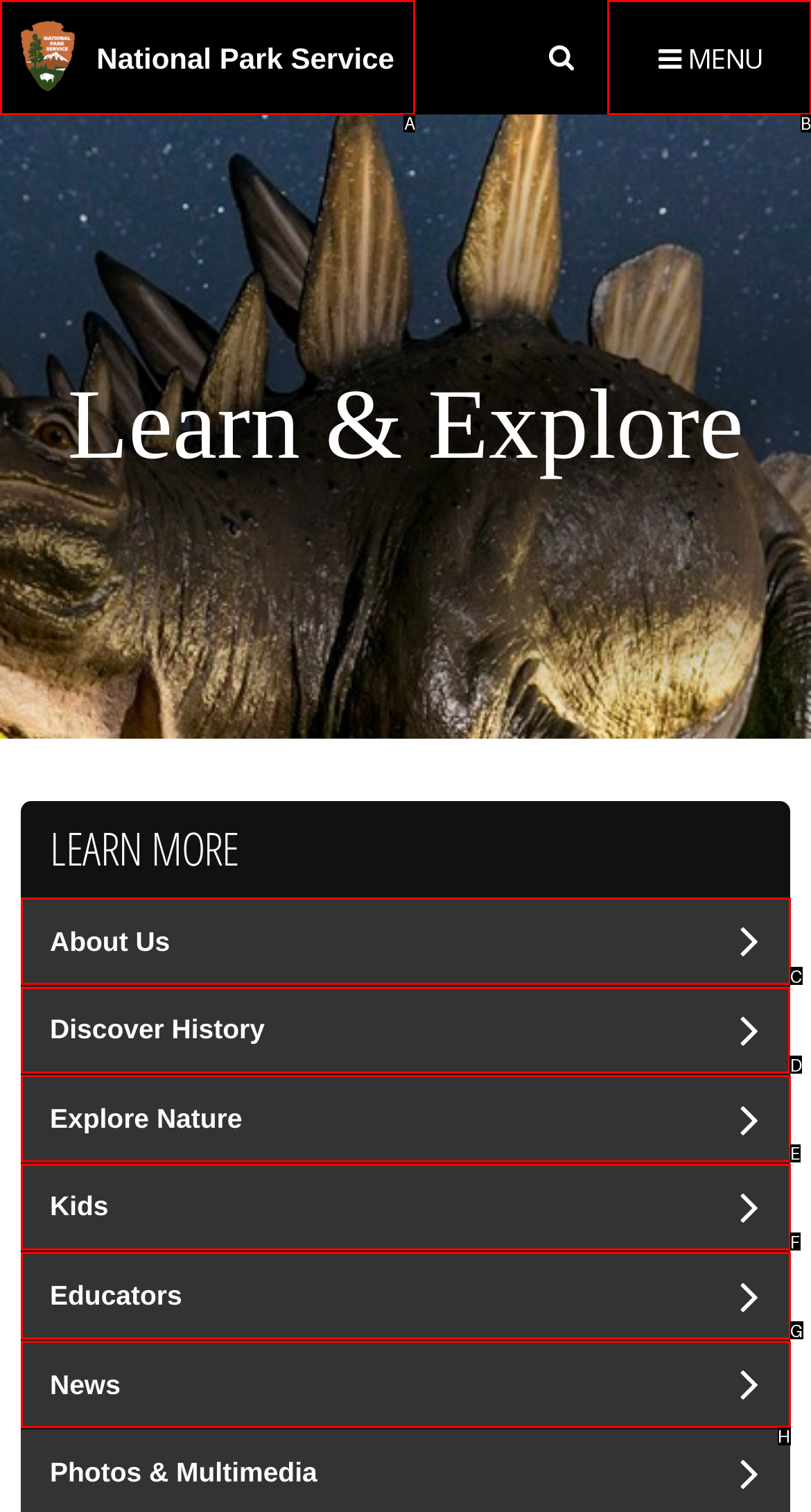What letter corresponds to the UI element to complete this task: Read about the history
Answer directly with the letter.

D